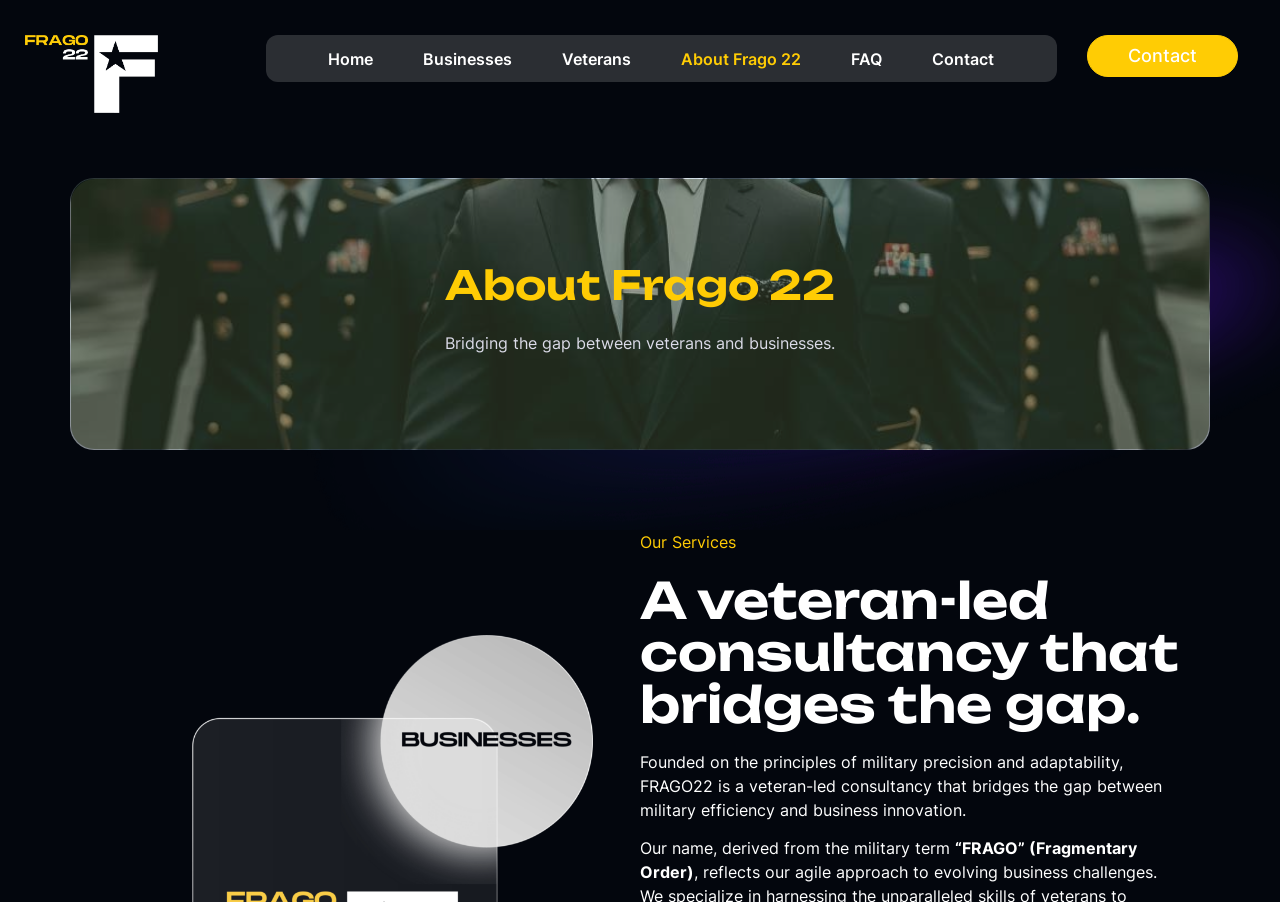Give a comprehensive overview of the webpage, including key elements.

The webpage is about Frago 22, a veteran-led consultancy that bridges the gap between veterans and businesses. At the top left of the page, there is a logo image of Frago 22. Below the logo, there is a navigation menu with six links: Home, Businesses, Veterans, About Frago 22, FAQ, and Contact. The navigation menu spans across the top of the page.

Below the navigation menu, there is a heading that reads "About Frago 22". Underneath this heading, there is a brief description that says "Bridging the gap between veterans and businesses." 

Further down the page, there is another heading that reads "Our Services". Below this heading, there is a subheading that describes Frago 22 as "a veteran-led consultancy that bridges the gap." 

The main content of the page is a paragraph of text that explains the principles of Frago 22, which are founded on military precision and adaptability. The text also explains the origin of the company's name, which is derived from the military term "FRAGO" (Fragmentary Order). 

At the bottom right of the page, there is a secondary "Contact" link, which is separate from the navigation menu.